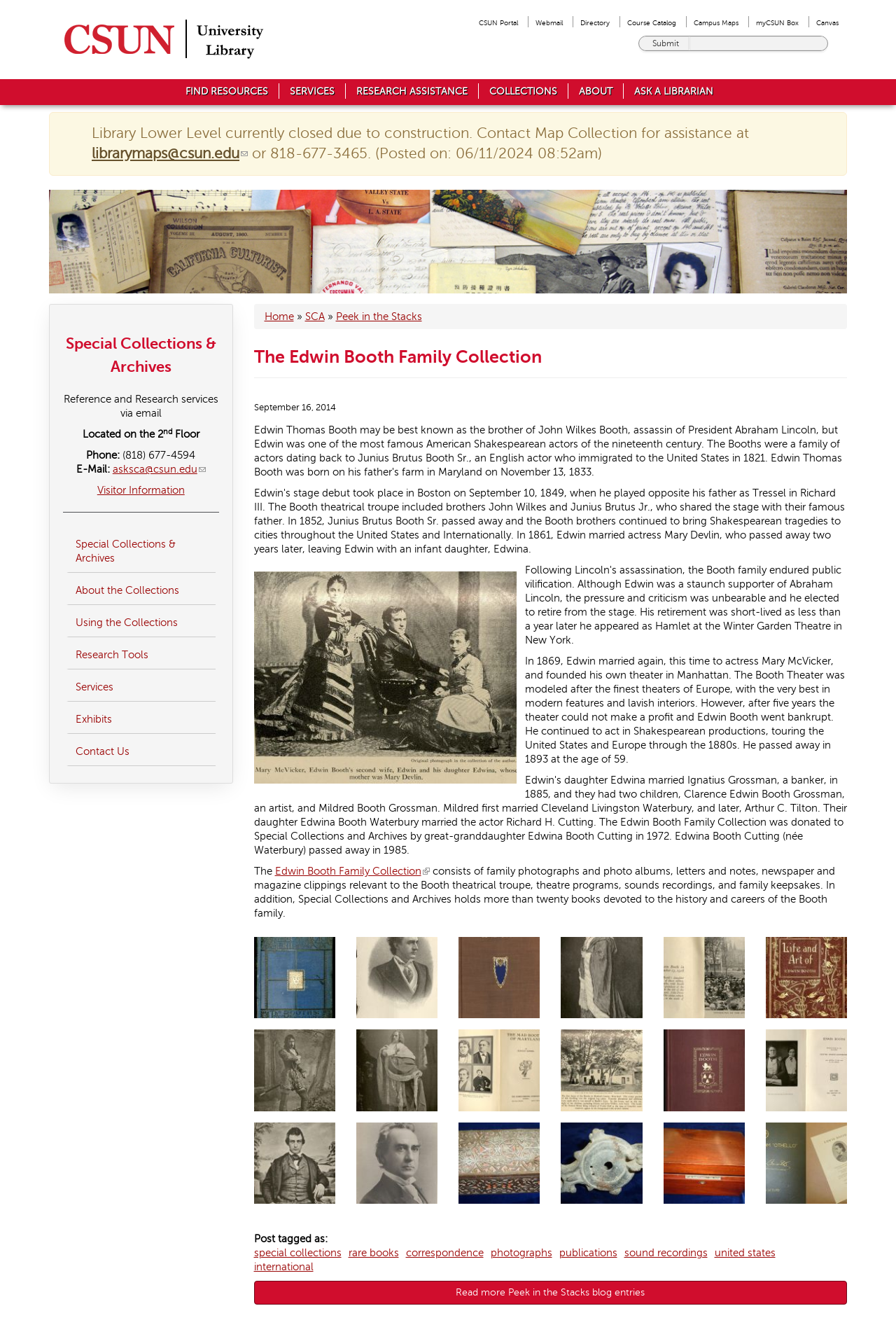Could you highlight the region that needs to be clicked to execute the instruction: "Learn about Special Collections & Archives"?

[0.07, 0.25, 0.244, 0.285]